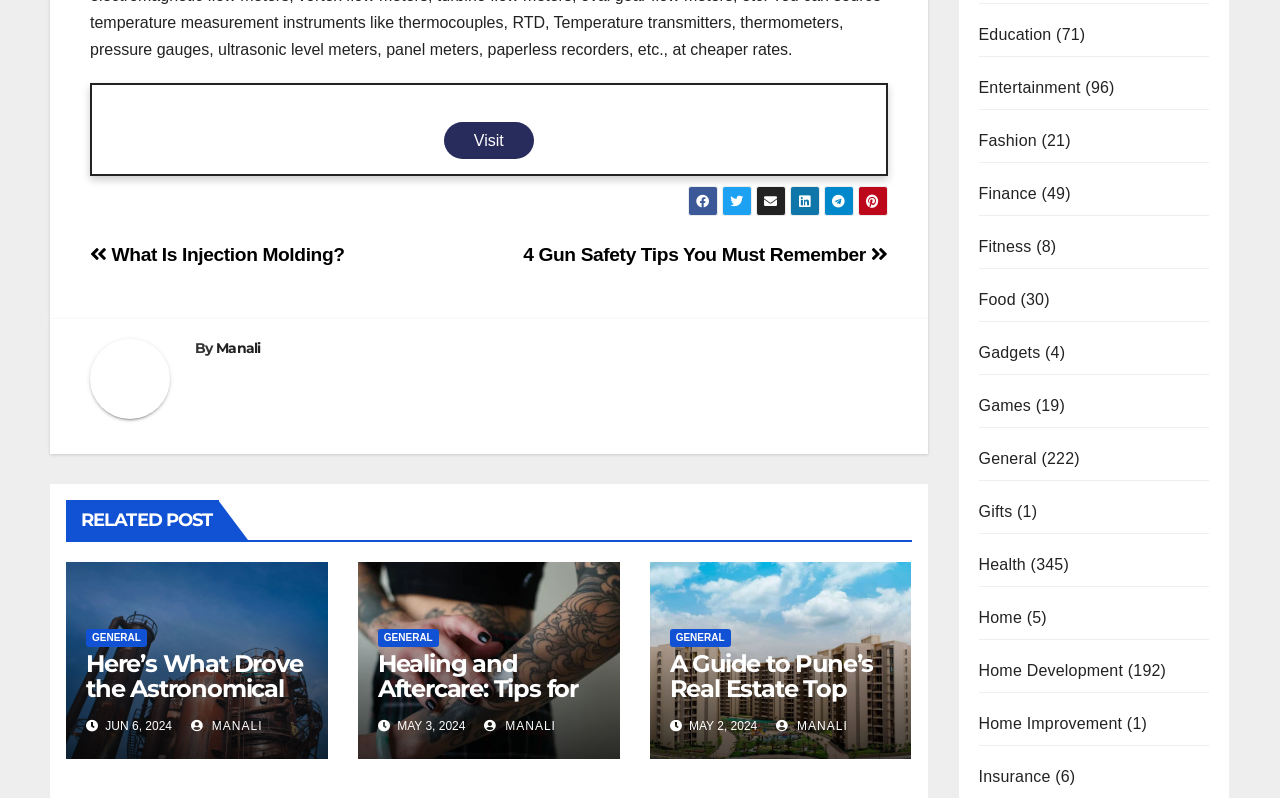Identify the bounding box coordinates for the element that needs to be clicked to fulfill this instruction: "Check the 'General' category". Provide the coordinates in the format of four float numbers between 0 and 1: [left, top, right, bottom].

[0.764, 0.563, 0.81, 0.585]